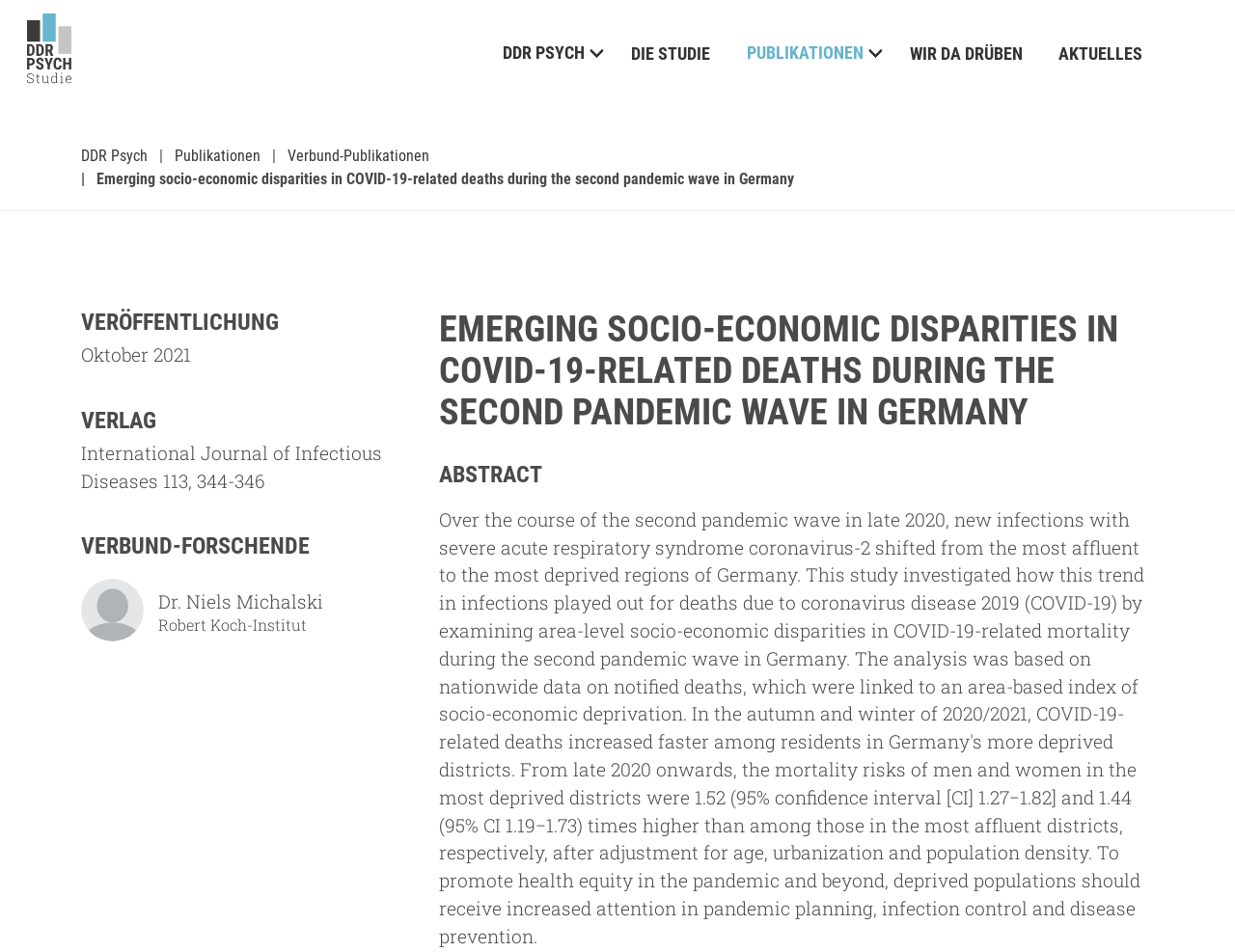Identify the bounding box coordinates of the element to click to follow this instruction: 'Click the 'Contact Us' link'. Ensure the coordinates are four float values between 0 and 1, provided as [left, top, right, bottom].

None